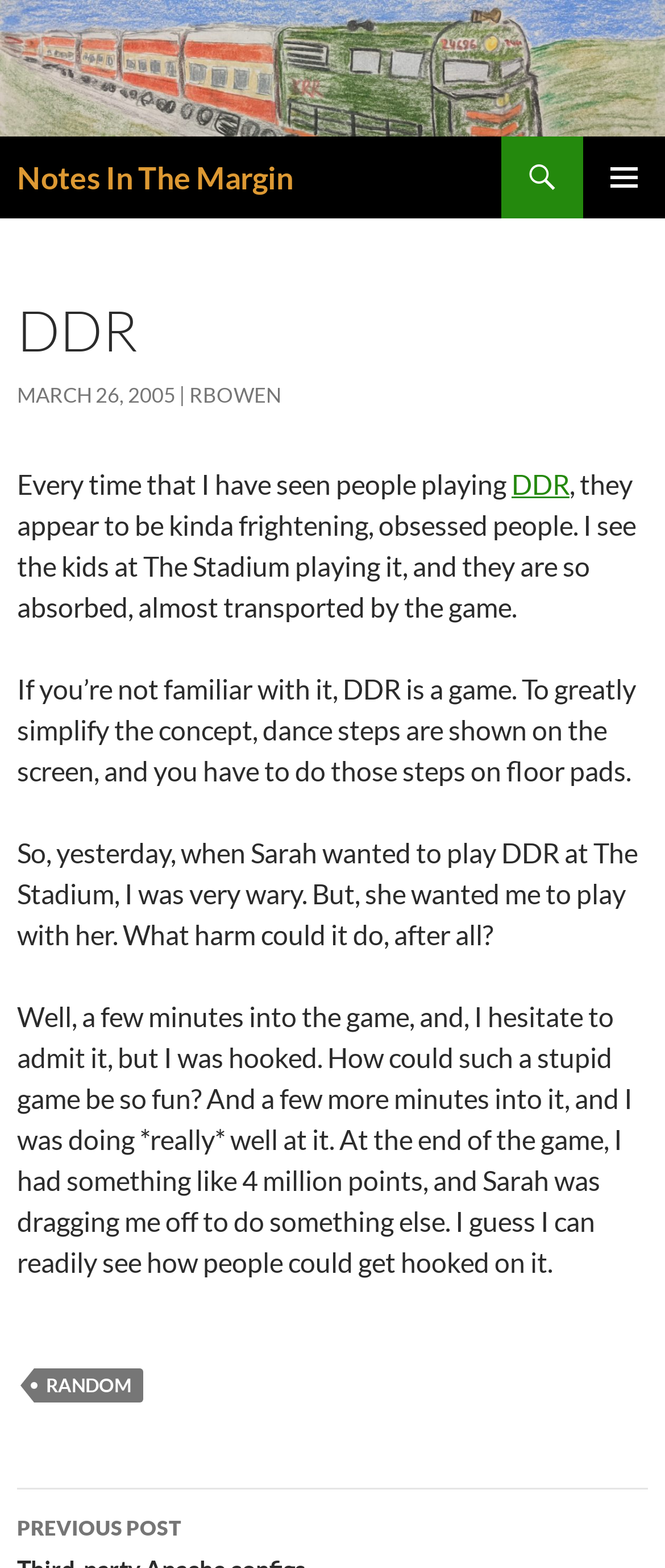Determine the bounding box coordinates of the UI element that matches the following description: "March 26, 2005". The coordinates should be four float numbers between 0 and 1 in the format [left, top, right, bottom].

[0.026, 0.244, 0.264, 0.26]